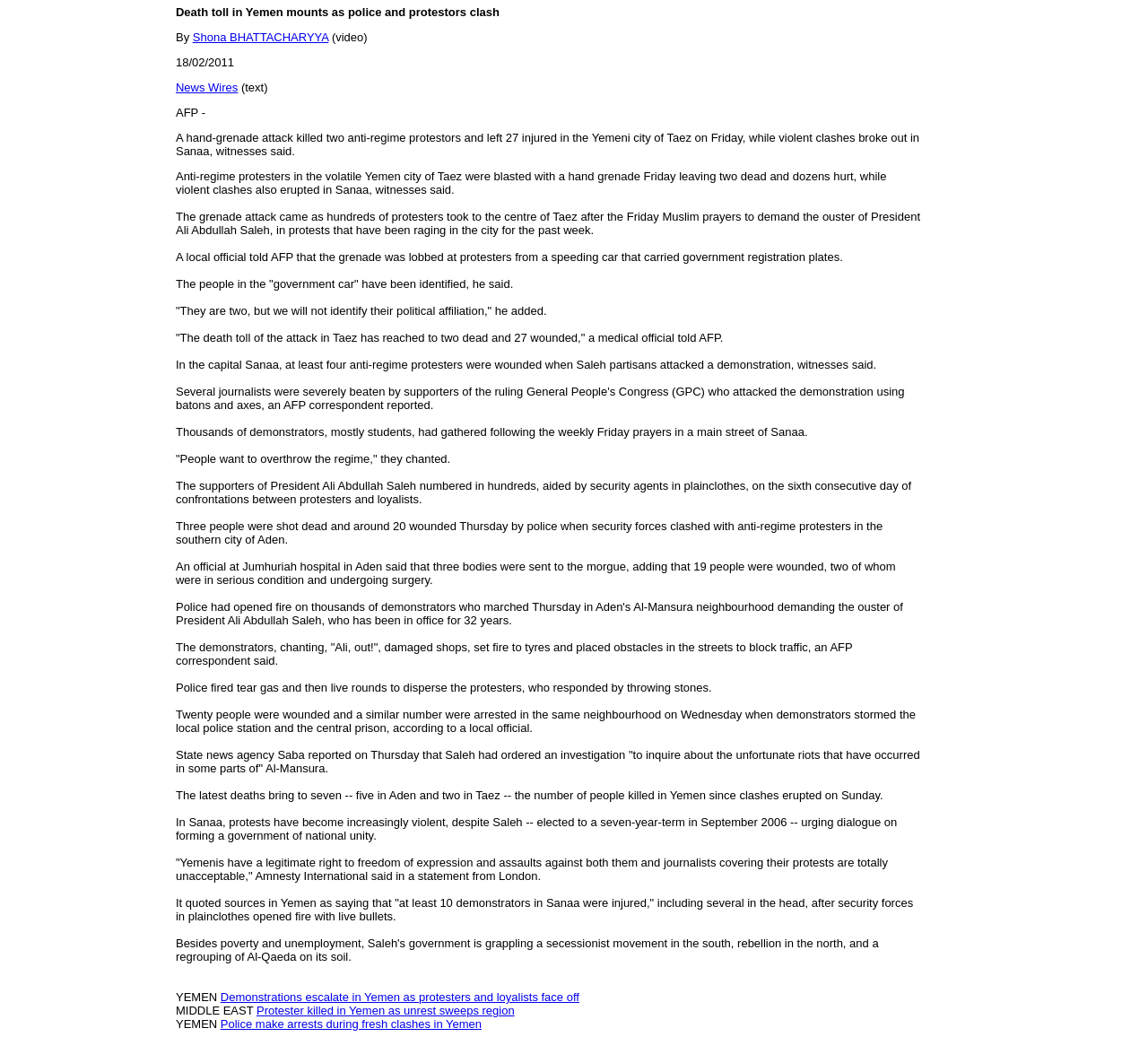Please answer the following question using a single word or phrase: 
What is the organization that condemned the violence?

Amnesty International